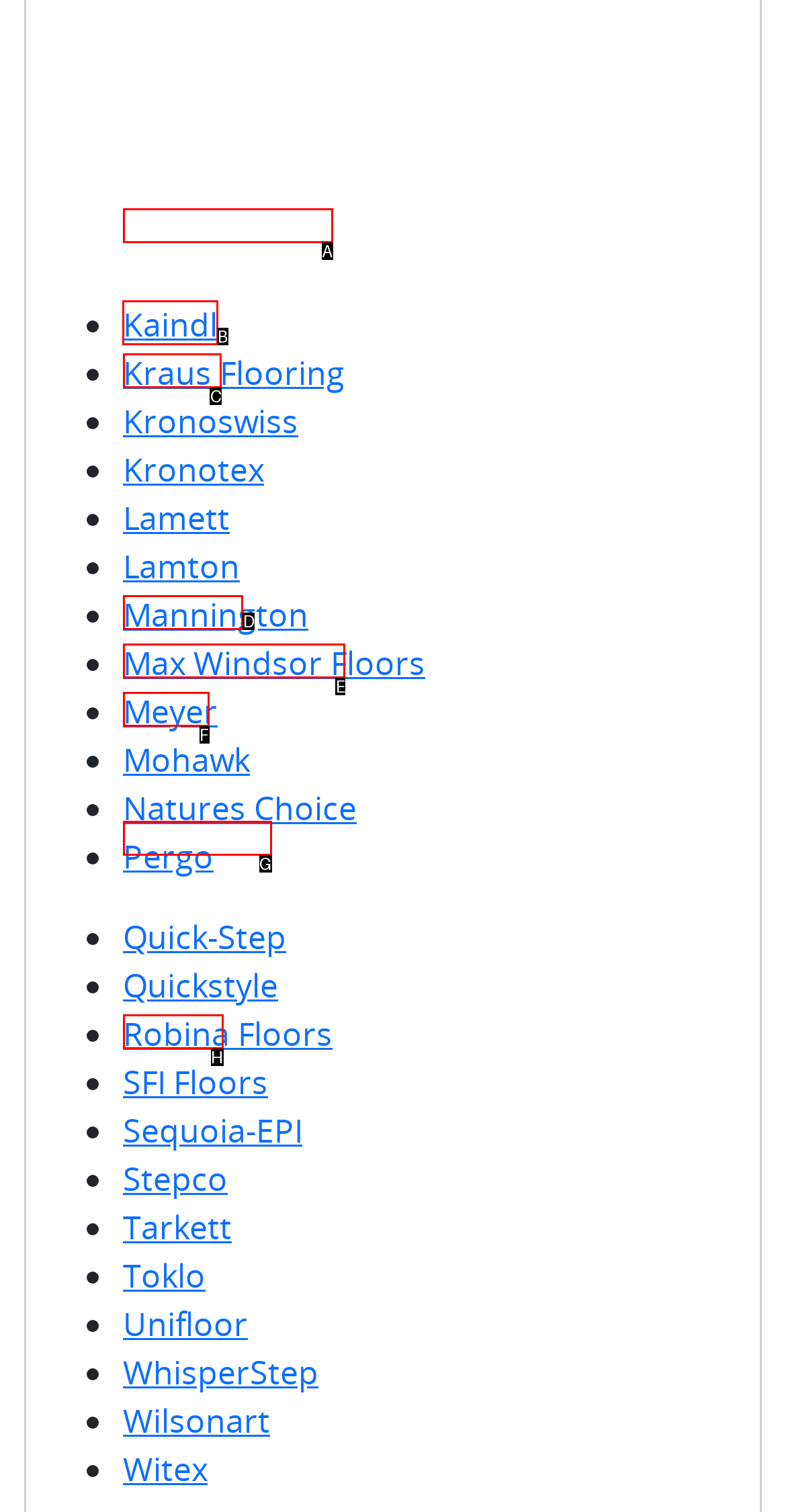Select the correct UI element to click for this task: click on Kaindl.
Answer using the letter from the provided options.

B